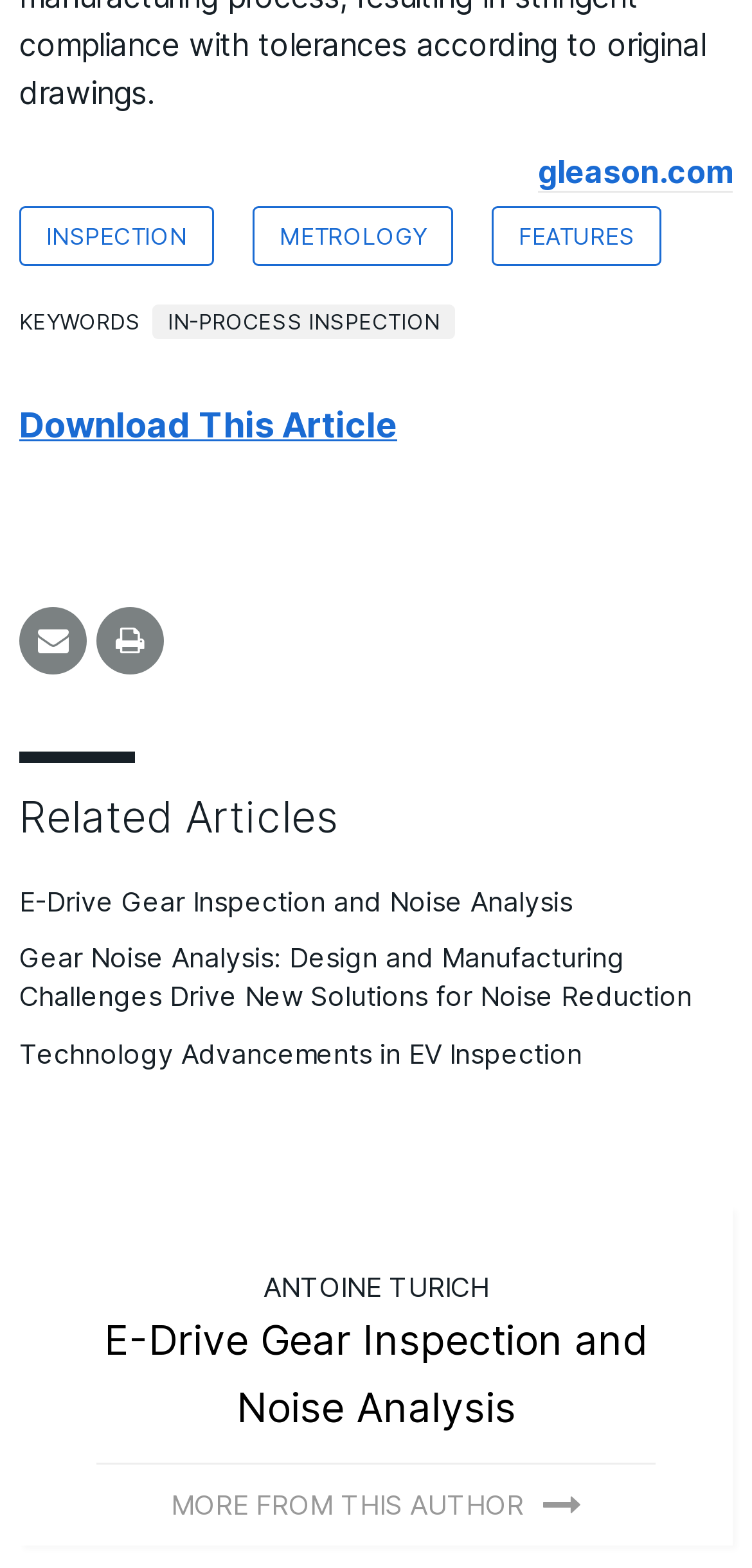Determine the bounding box coordinates for the element that should be clicked to follow this instruction: "download this article". The coordinates should be given as four float numbers between 0 and 1, in the format [left, top, right, bottom].

[0.026, 0.258, 0.528, 0.284]